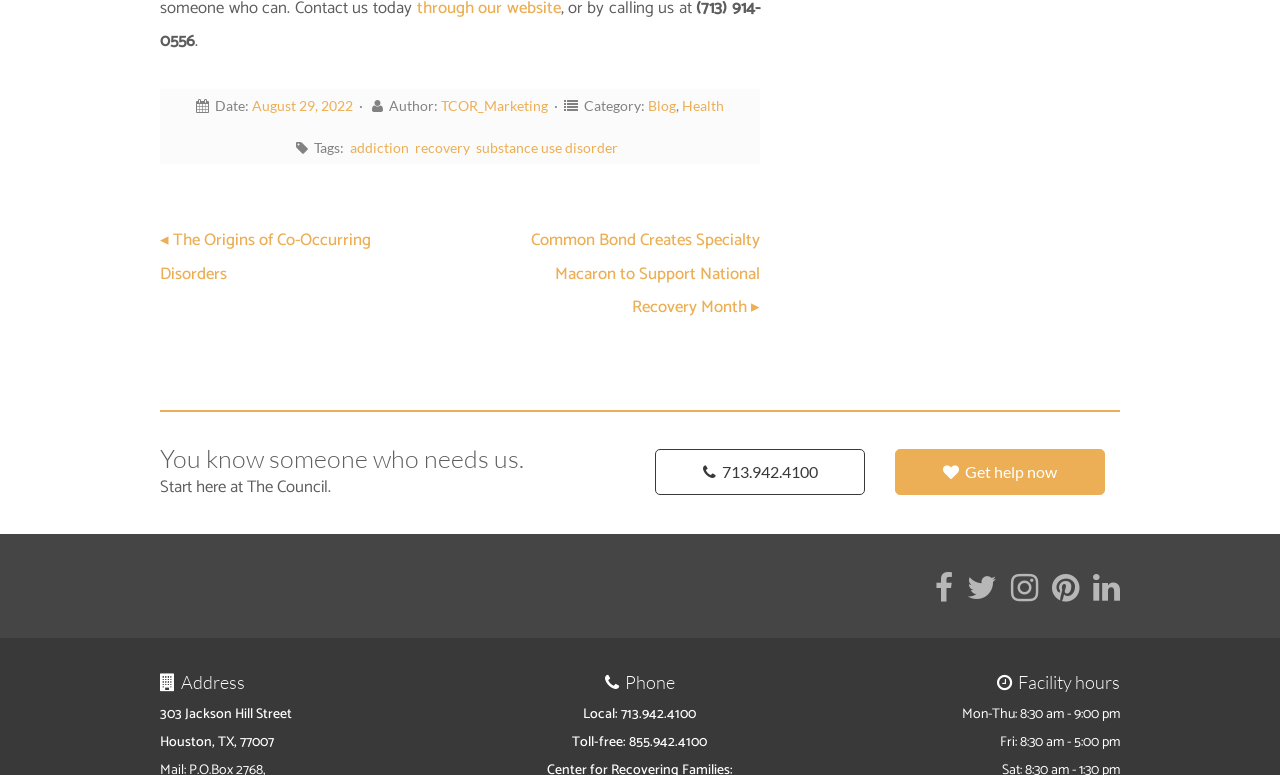What is the category of the blog post?
From the screenshot, supply a one-word or short-phrase answer.

Blog, Health